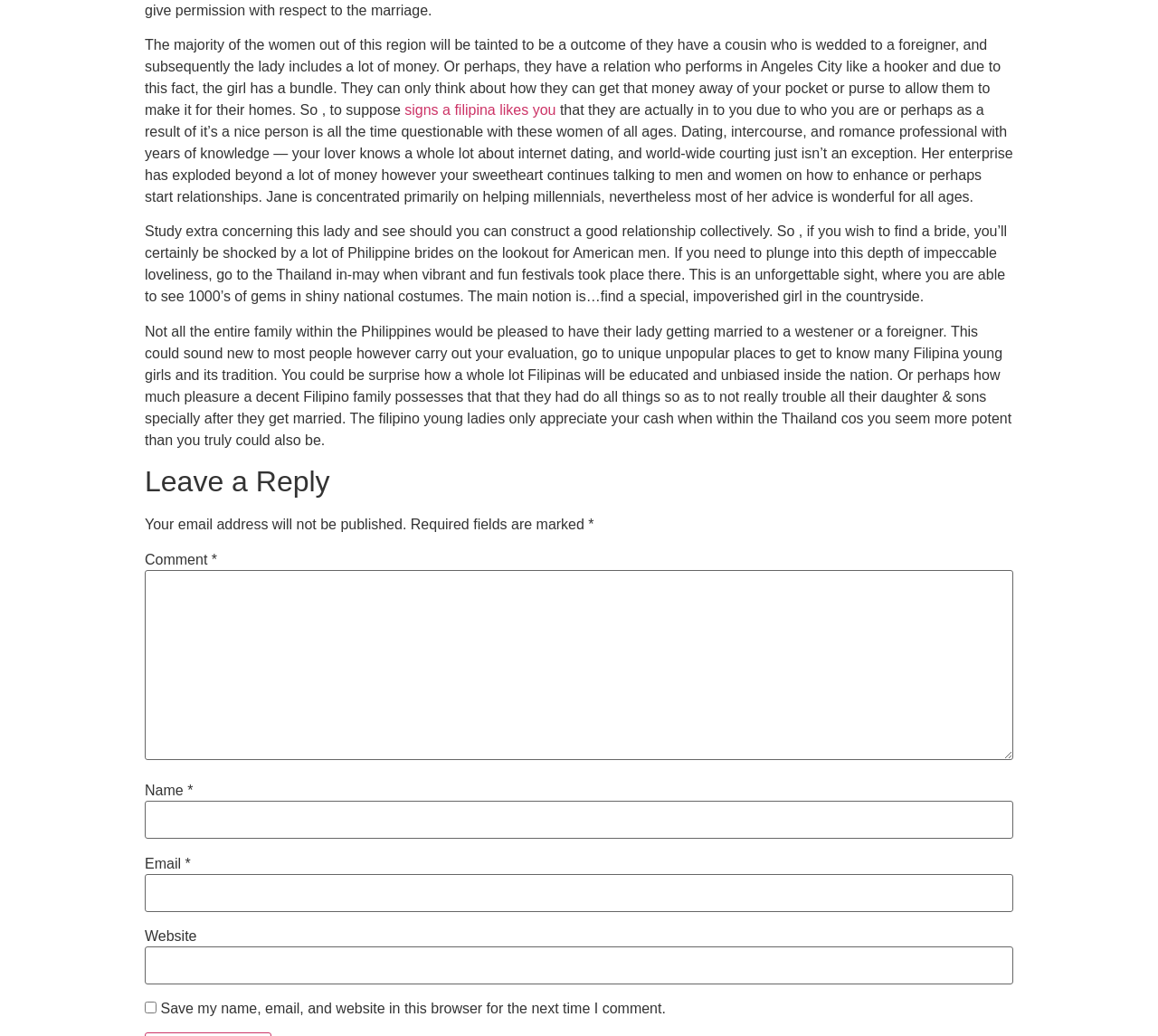Please provide a detailed answer to the question below by examining the image:
What is the profession of the woman mentioned in the webpage?

The webpage mentions a woman who is a 'dating, sex, and romance professional with years of knowledge' and has a business that has 'exploded beyond a lot of money', indicating that she is a dating expert.